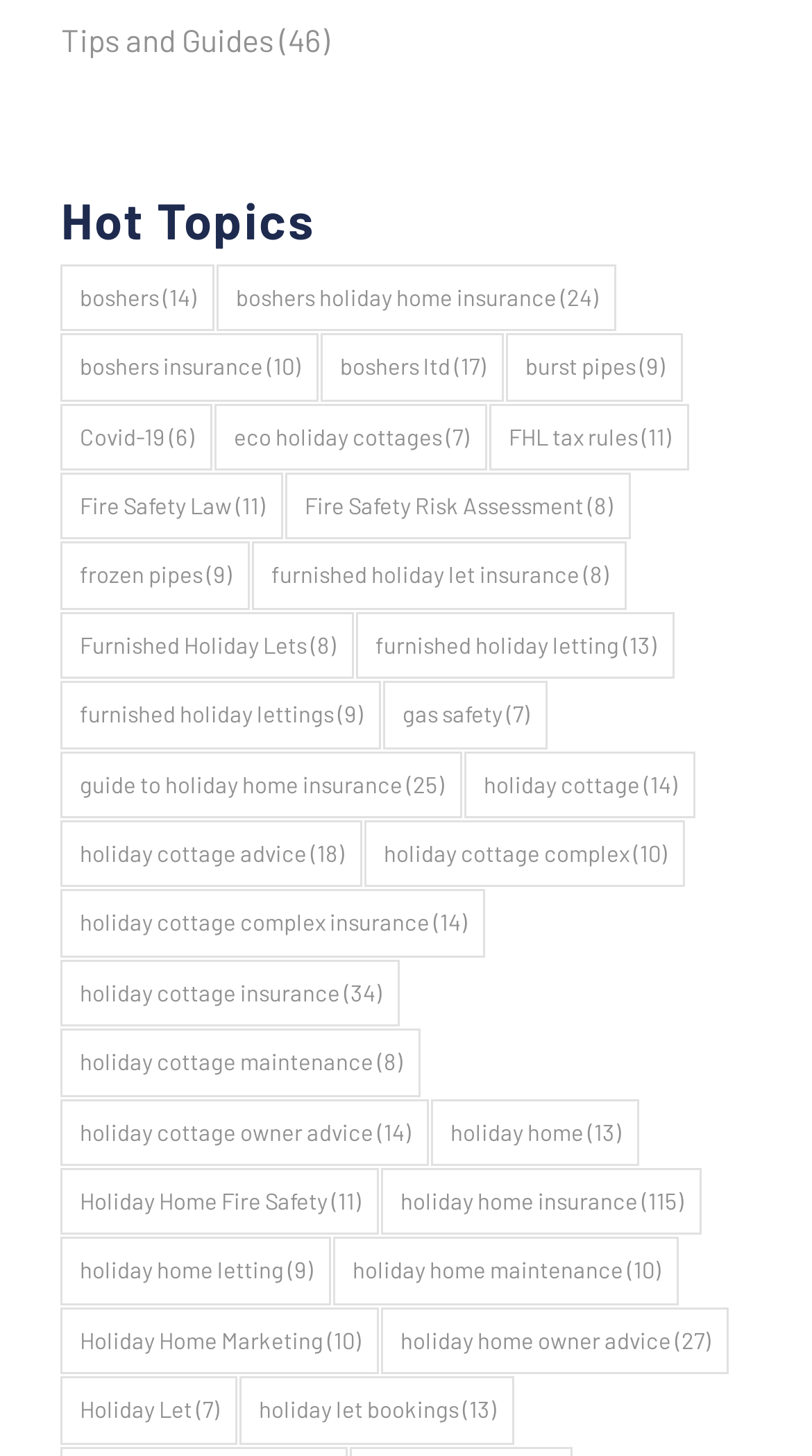What is the category of 'boshers'?
Answer the question with a thorough and detailed explanation.

Based on the webpage, 'boshers' is a category of insurance-related topics, as it is listed under 'Hot Topics' and has subtopics such as 'boshers holiday home insurance' and 'boshers insurance'.